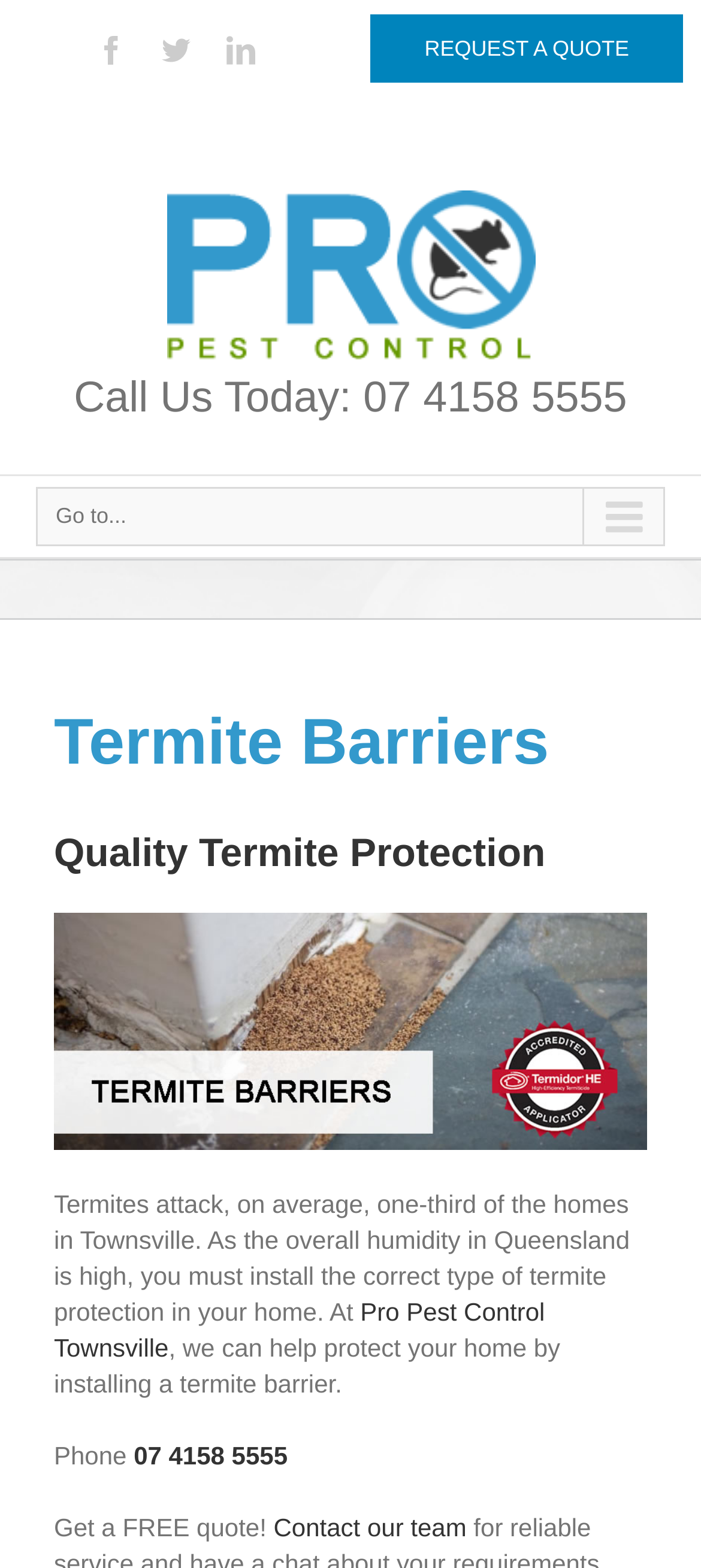Answer the question using only one word or a concise phrase: What is the topic of the webpage?

Termite protection